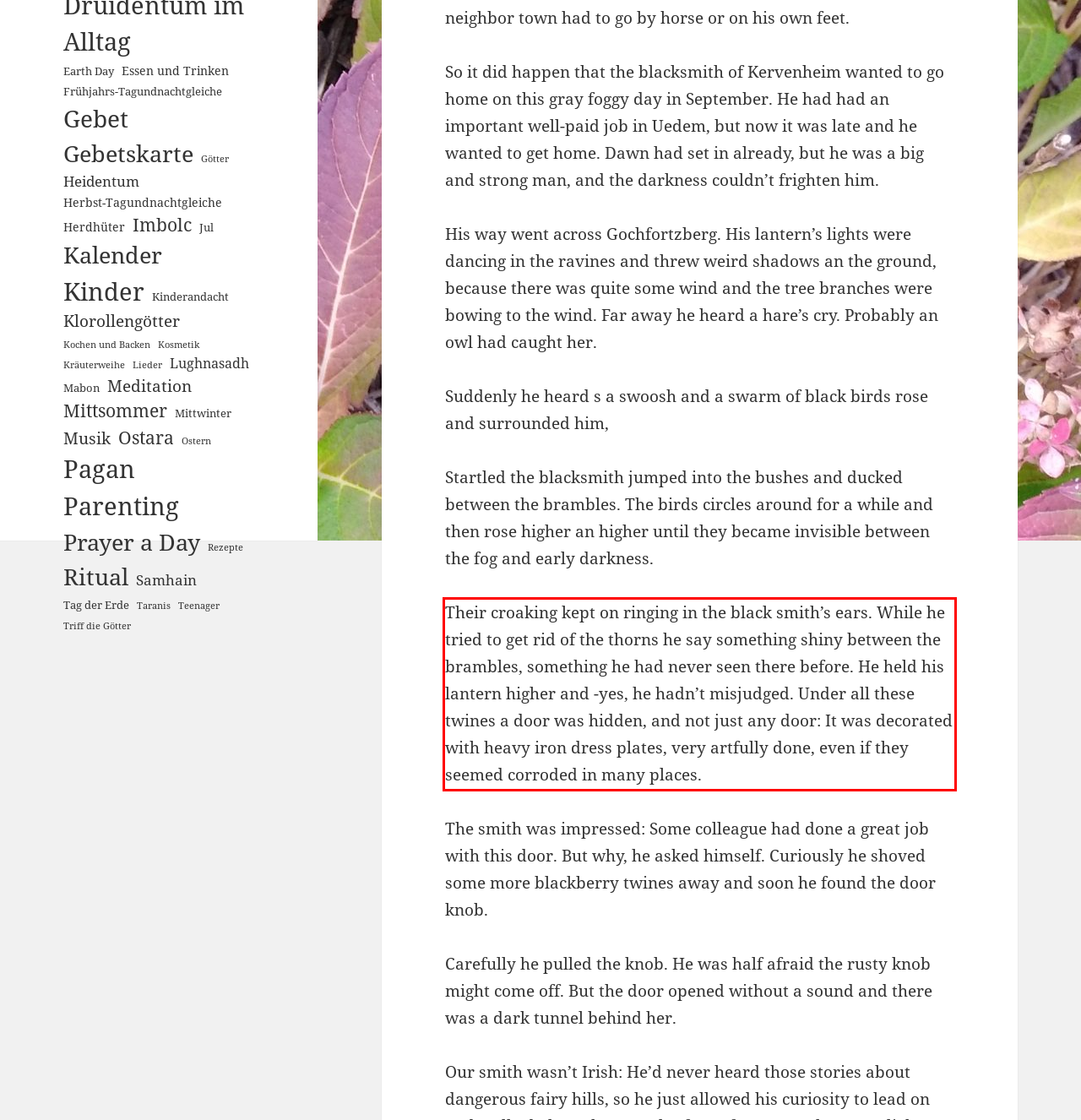Please perform OCR on the UI element surrounded by the red bounding box in the given webpage screenshot and extract its text content.

Their croaking kept on ringing in the black smith’s ears. While he tried to get rid of the thorns he say something shiny between the brambles, something he had never seen there before. He held his lantern higher and -yes, he hadn’t misjudged. Under all these twines a door was hidden, and not just any door: It was decorated with heavy iron dress plates, very artfully done, even if they seemed corroded in many places.